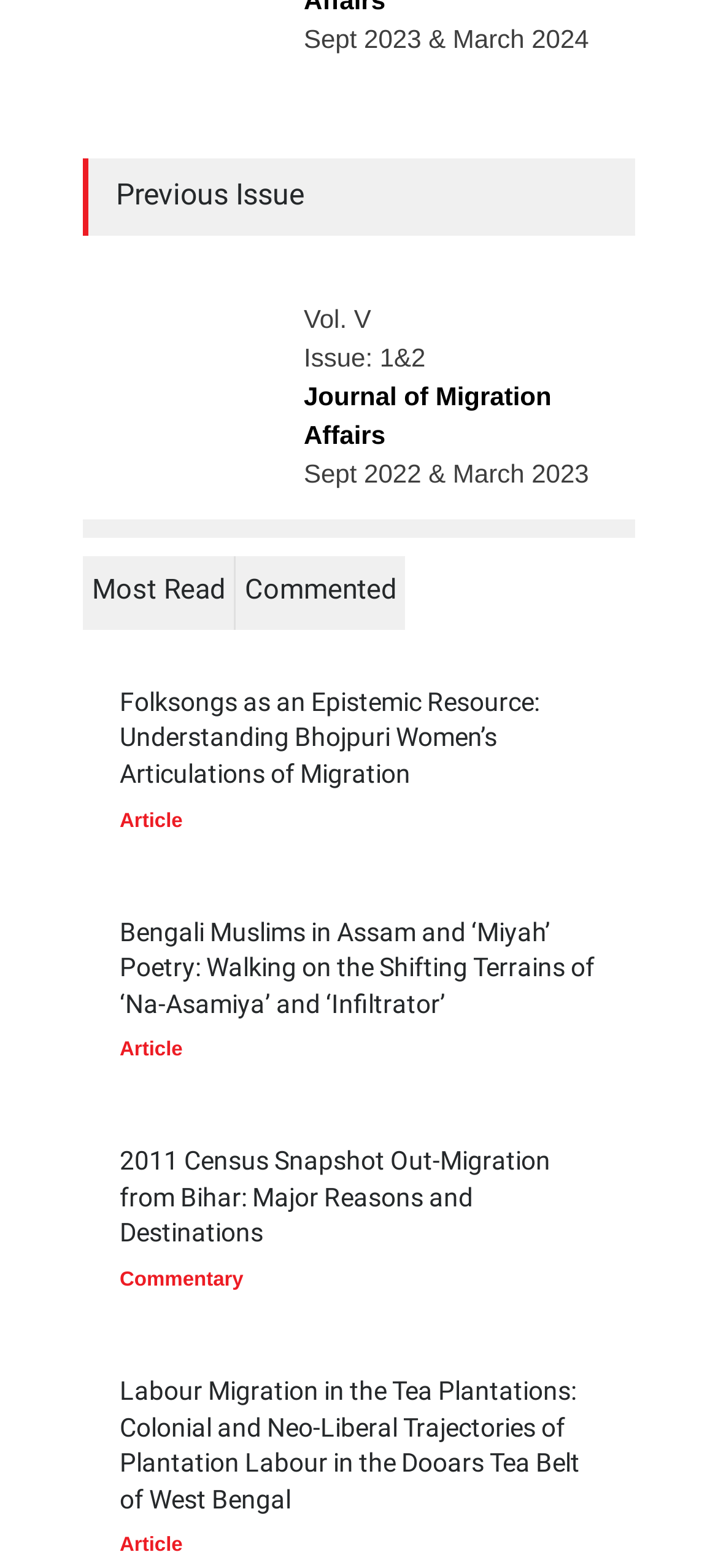Point out the bounding box coordinates of the section to click in order to follow this instruction: "Check Most Read articles".

[0.115, 0.354, 0.328, 0.401]